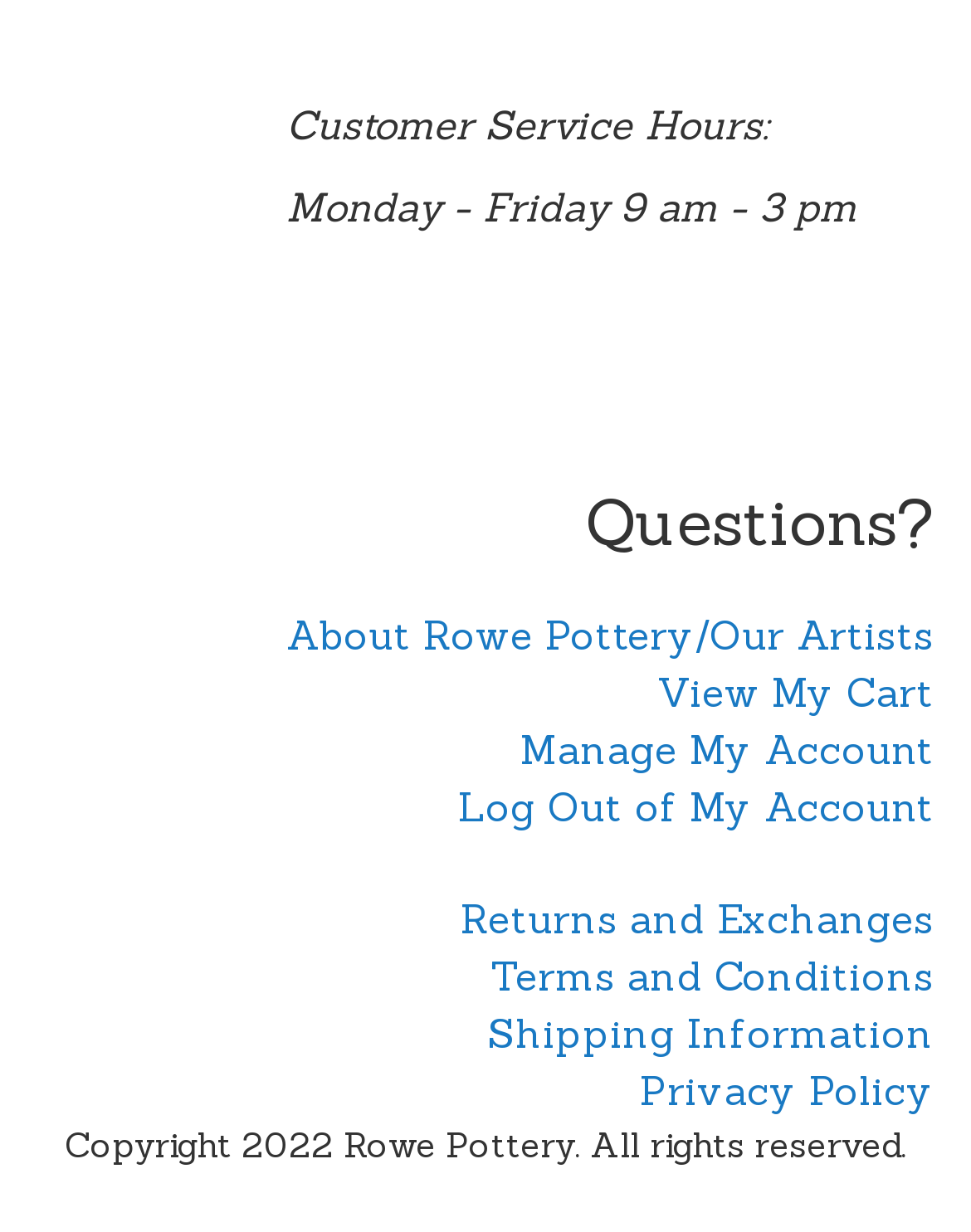Determine the bounding box coordinates for the area that should be clicked to carry out the following instruction: "Check the terms and conditions".

[0.505, 0.772, 0.962, 0.813]